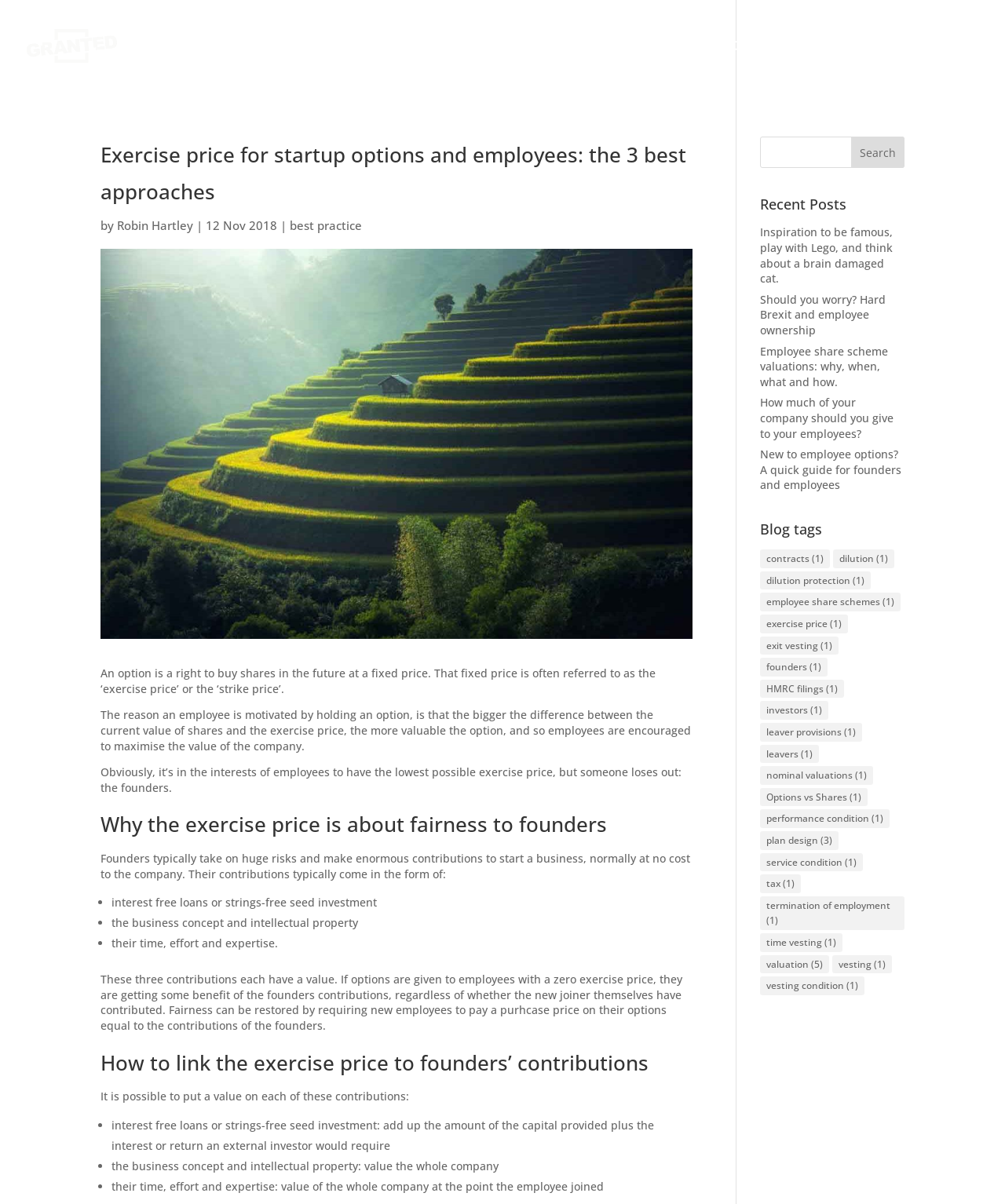Using the given description, provide the bounding box coordinates formatted as (top-left x, top-left y, bottom-right x, bottom-right y), with all values being floating point numbers between 0 and 1. Description: termination of employment (1)

[0.756, 0.744, 0.9, 0.772]